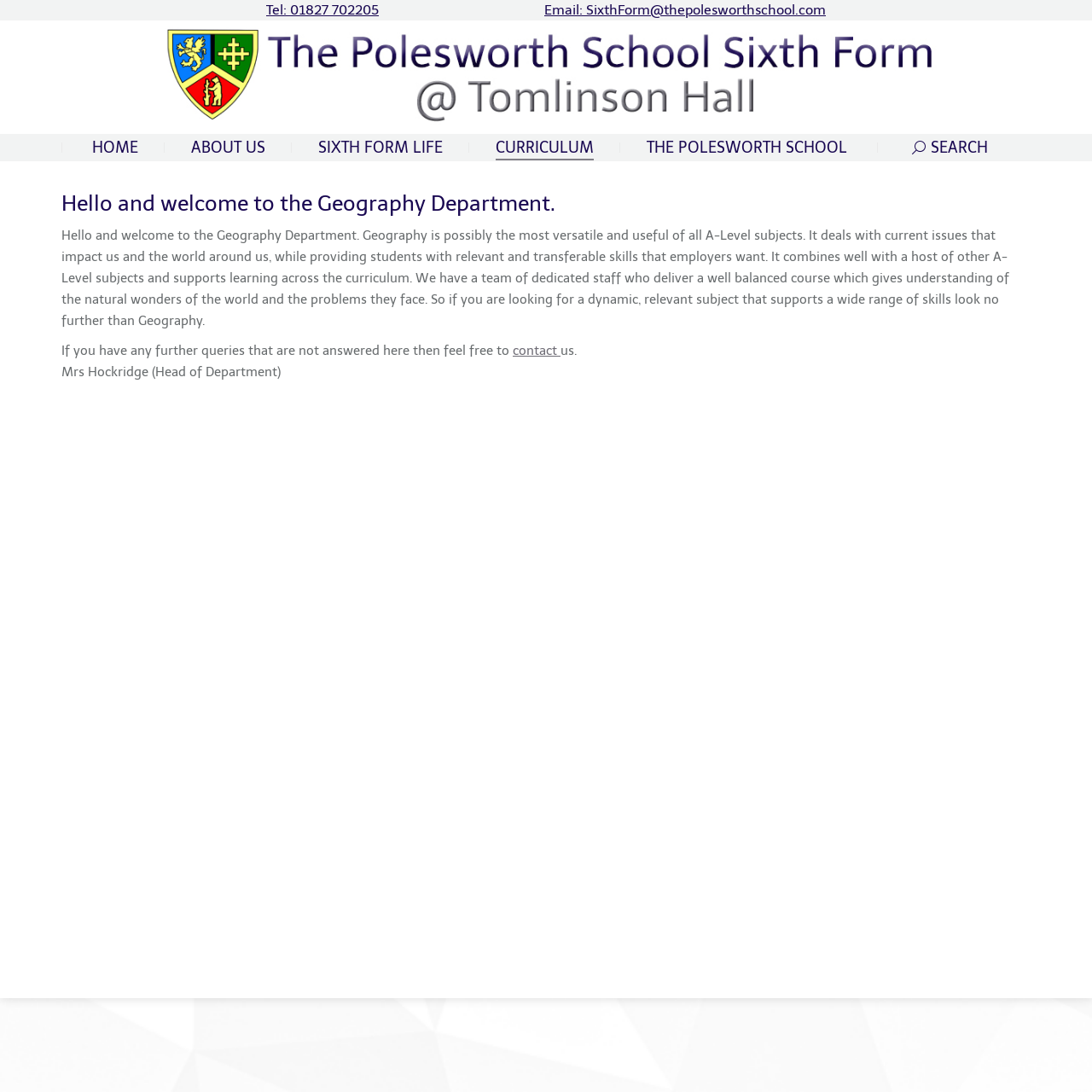Using the element description Curriculum, predict the bounding box coordinates for the UI element. Provide the coordinates in (top-left x, top-left y, bottom-right x, bottom-right y) format with values ranging from 0 to 1.

[0.433, 0.125, 0.564, 0.145]